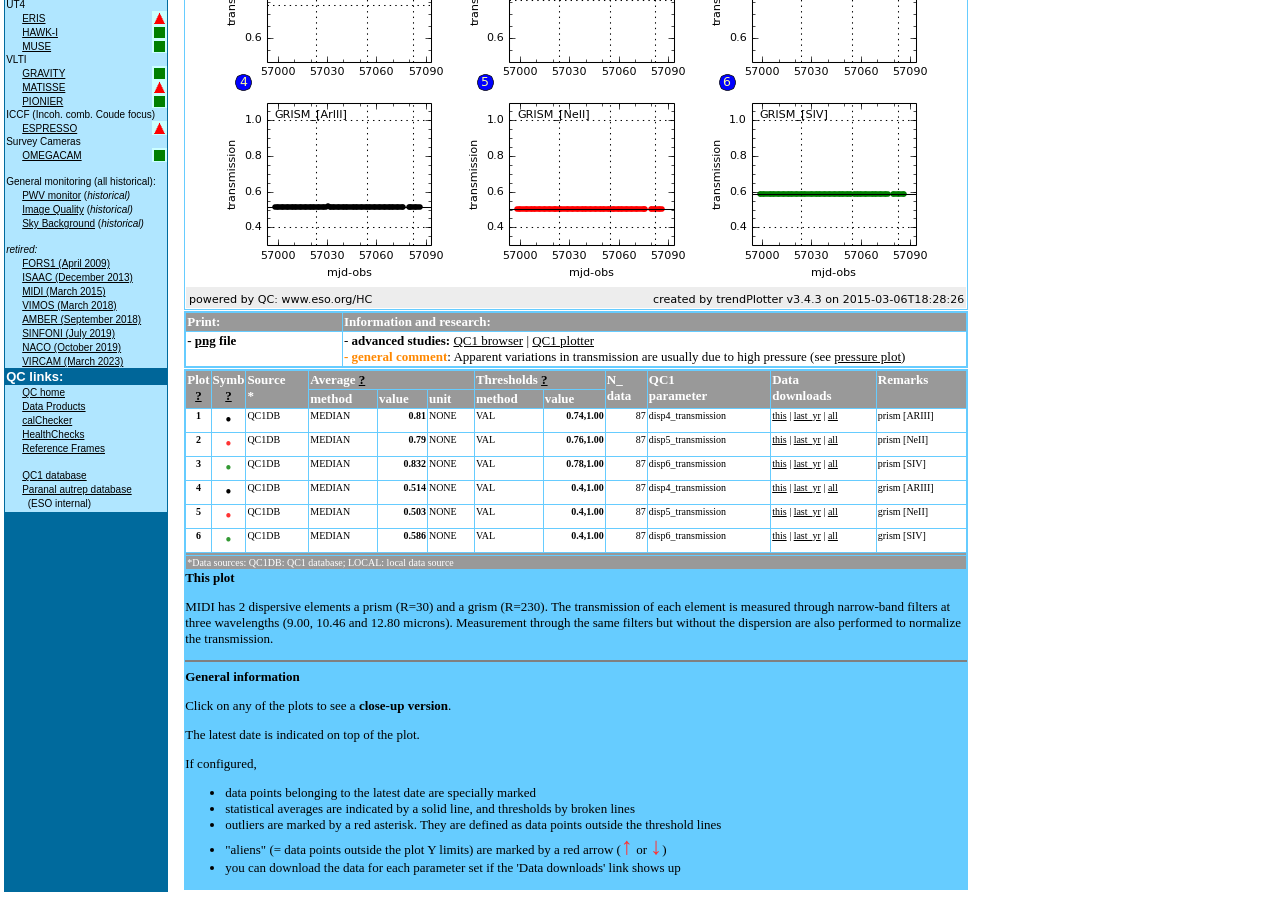Identify the bounding box of the UI component described as: "Resumé".

None